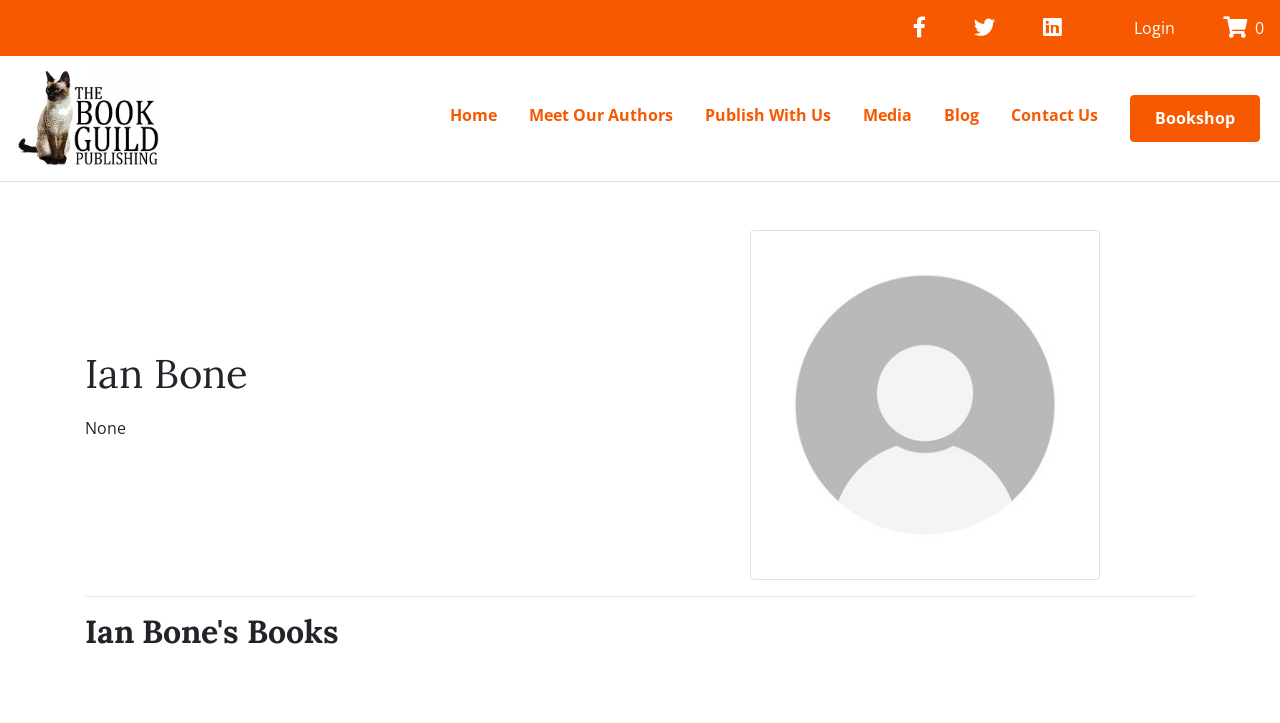Please identify the bounding box coordinates of the clickable element to fulfill the following instruction: "Click on the 'CONTACT' link". The coordinates should be four float numbers between 0 and 1, i.e., [left, top, right, bottom].

None